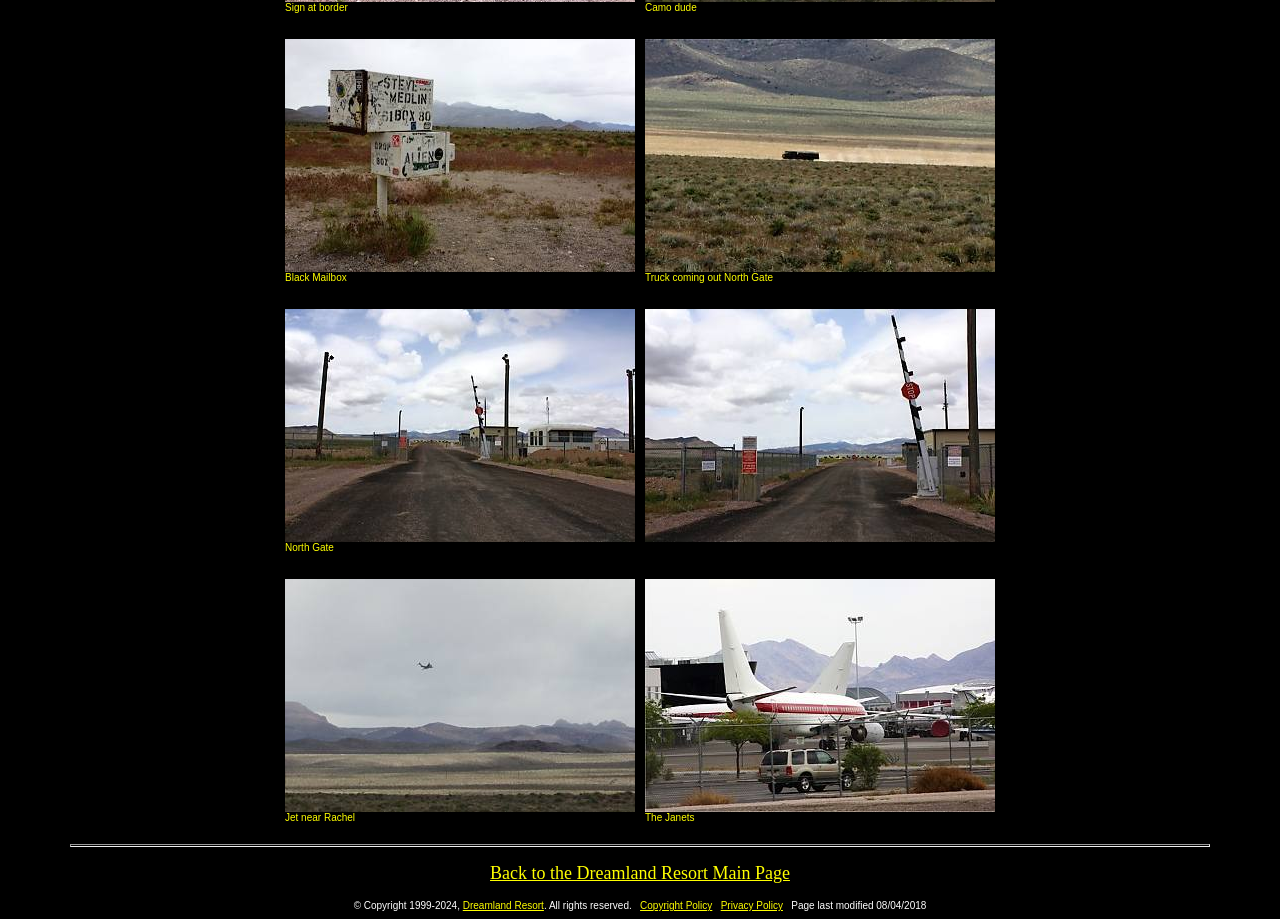Provide a one-word or short-phrase answer to the question:
What is the copyright year range mentioned at the bottom of the webpage?

1999-2024